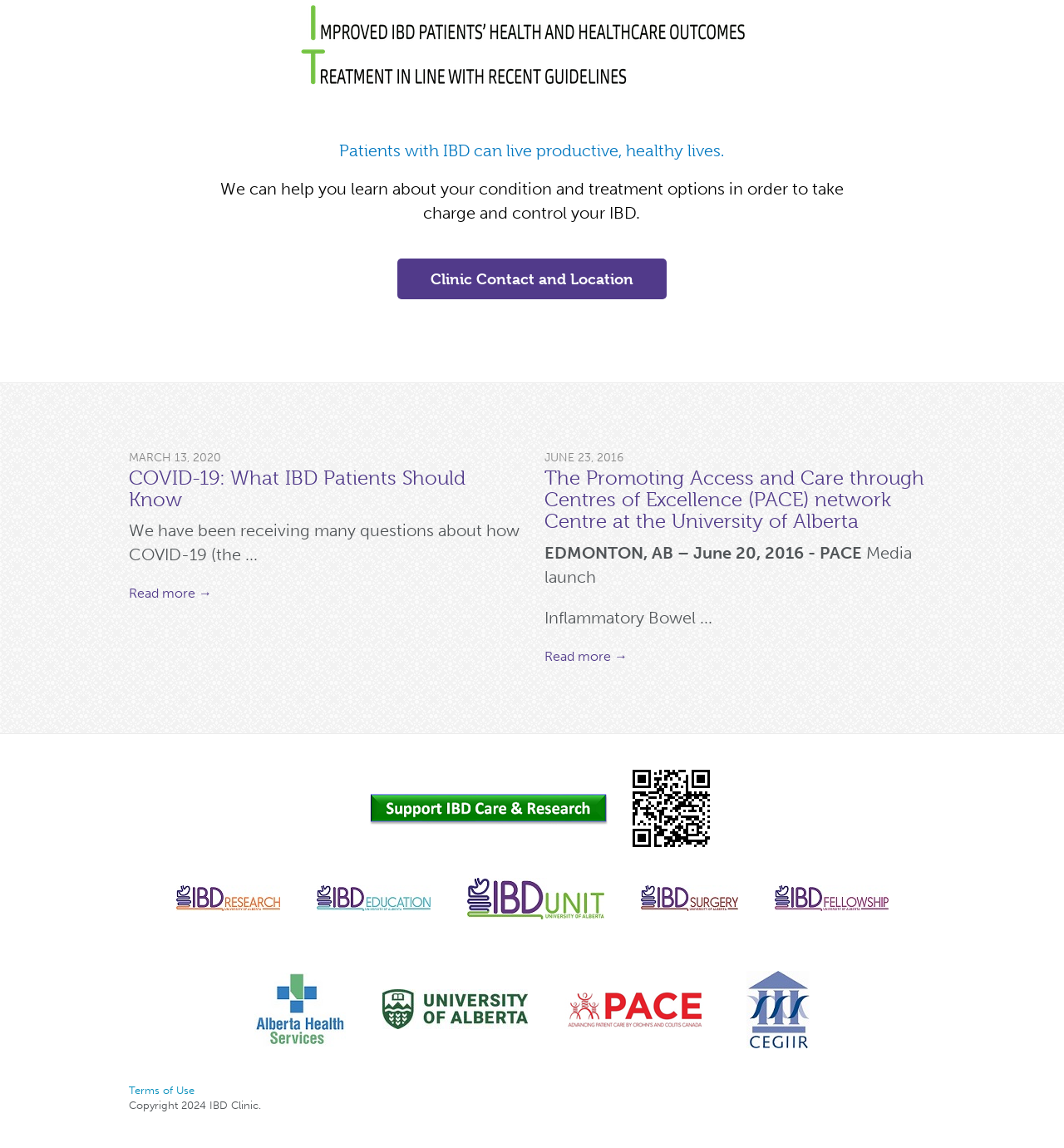Could you determine the bounding box coordinates of the clickable element to complete the instruction: "View terms of use"? Provide the coordinates as four float numbers between 0 and 1, i.e., [left, top, right, bottom].

[0.121, 0.944, 0.183, 0.955]